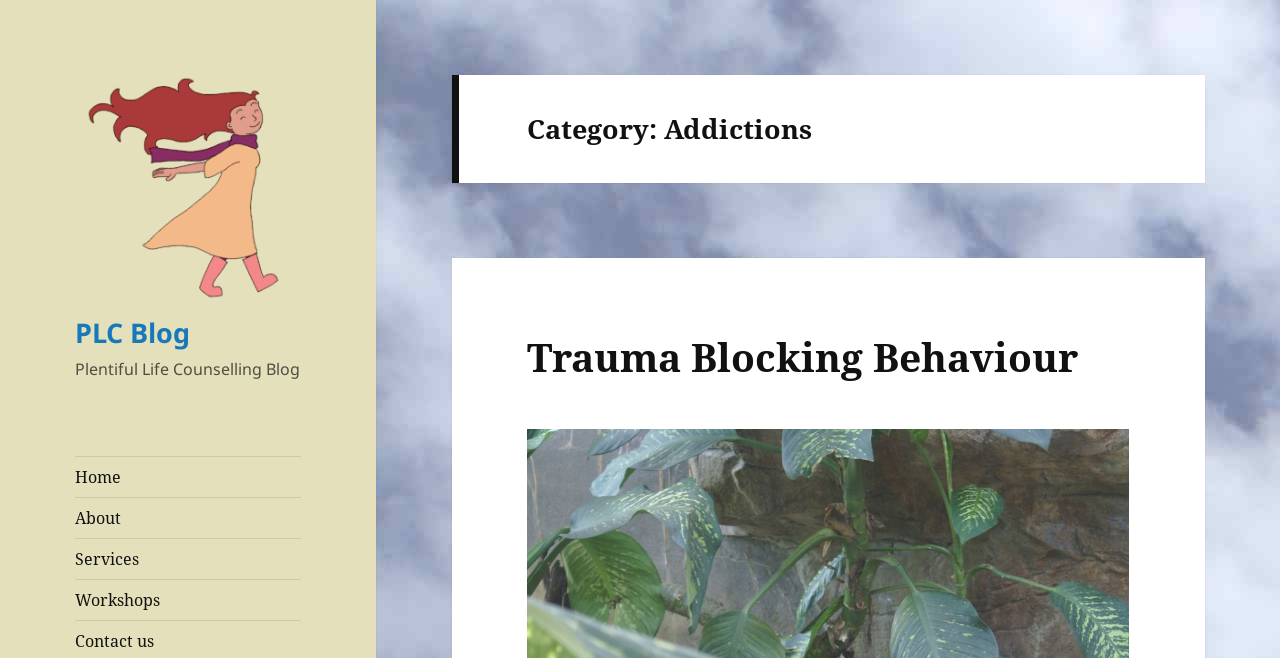Use the information in the screenshot to answer the question comprehensively: What is the name of the blog?

I found the name of the blog by looking at the StaticText element 'Plentiful Life Counselling Blog' and the image element 'PLC Blog'.